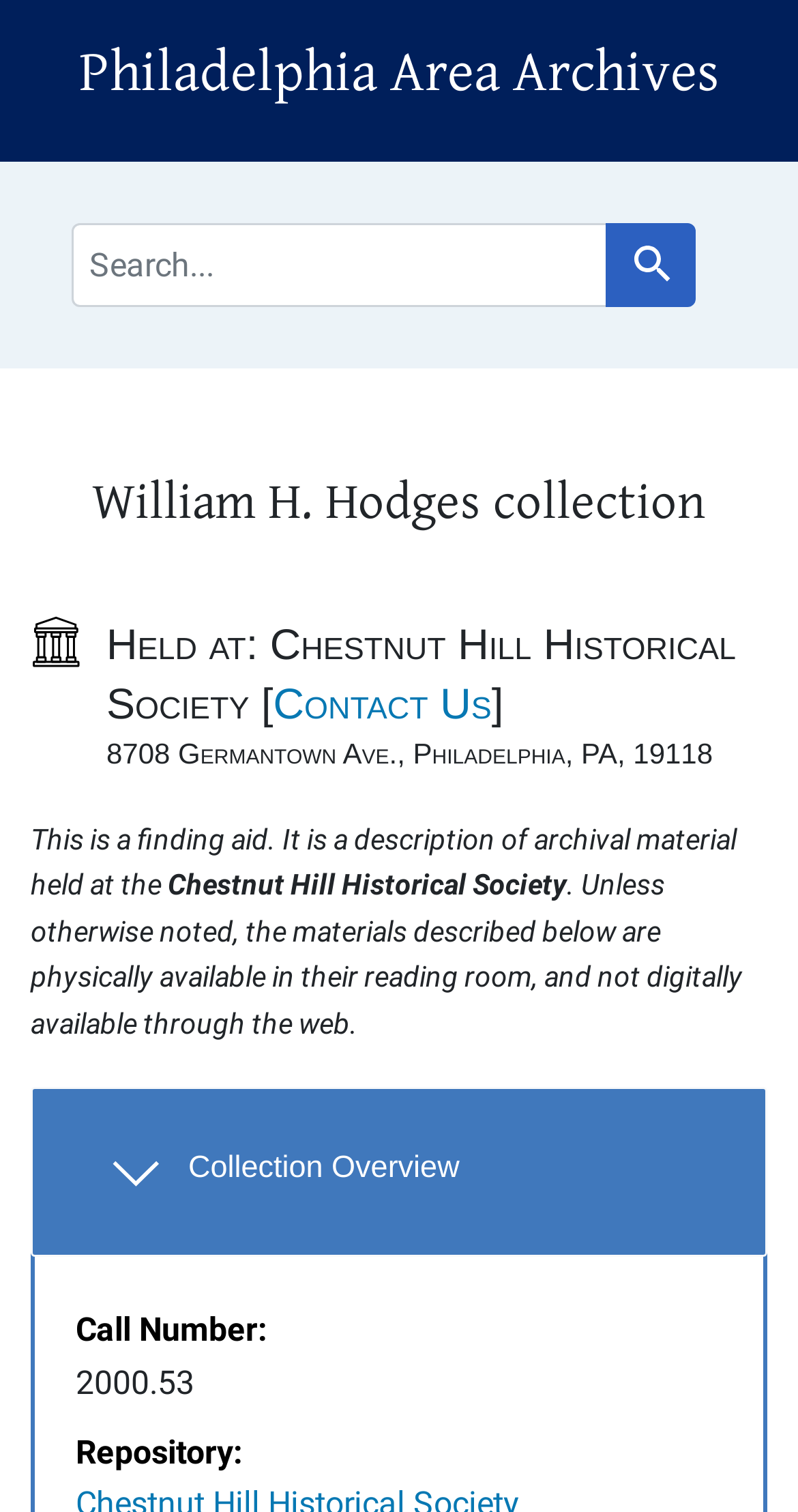Please answer the following question using a single word or phrase: 
Where is the collection held?

Chestnut Hill Historical Society